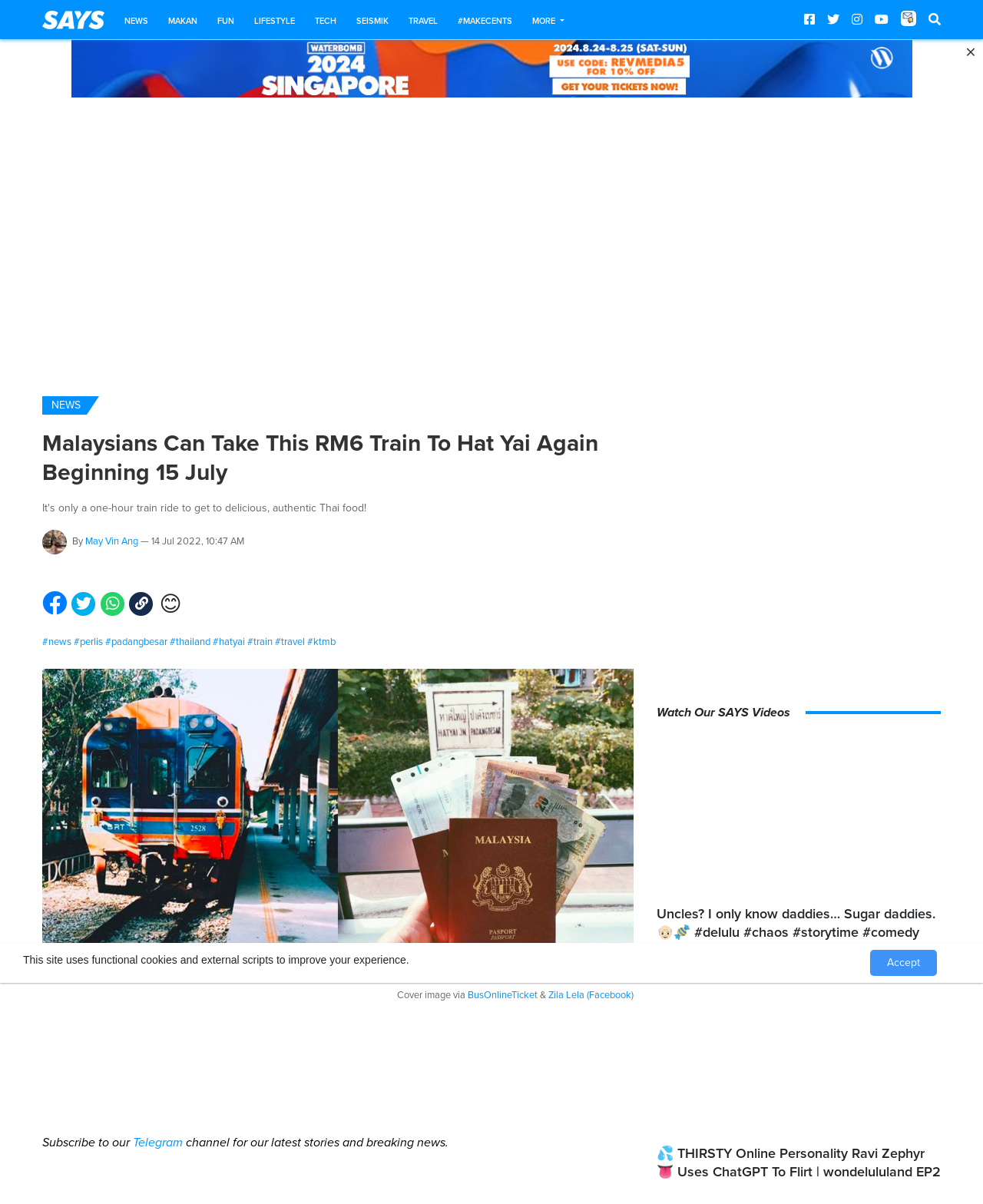Create a full and detailed caption for the entire webpage.

This webpage appears to be a news article or blog post about traveling to Hat Yai, Thailand by train from Padang Besar, Malaysia. The title of the article is "Malaysians Can Take This RM6 Train To Hat Yai Again Beginning 15 July". 

At the top of the page, there are several links to different categories, including "NEWS", "MAKAN", "FUN", "LIFESTYLE", "TECH", "SEISMIK", "TRAVEL", and "#MAKECENTS". There is also a search bar and a button labeled "MORE" with a dropdown menu.

Below the title, there is an image, followed by the article's content, which includes text and several links to related topics, such as "#news", "#perlis", "#padangbesar", "#thailand", "#hatyai", "#train", "#travel", and "#ktmb". The article also mentions the author, "May Vin Ang", and the date it was published, "14 Jul 2022, 10:47 AM".

On the right side of the page, there are several social media links, including Facebook, Twitter, and Instagram. There is also a section with the heading "Watch Our SAYS Videos" and two iframes with video titles and descriptions.

At the bottom of the page, there is a notice about the site using functional cookies and external scripts, with an "Accept" button to agree to the terms. Additionally, there is a link to subscribe to the site's Telegram channel for the latest stories and breaking news.